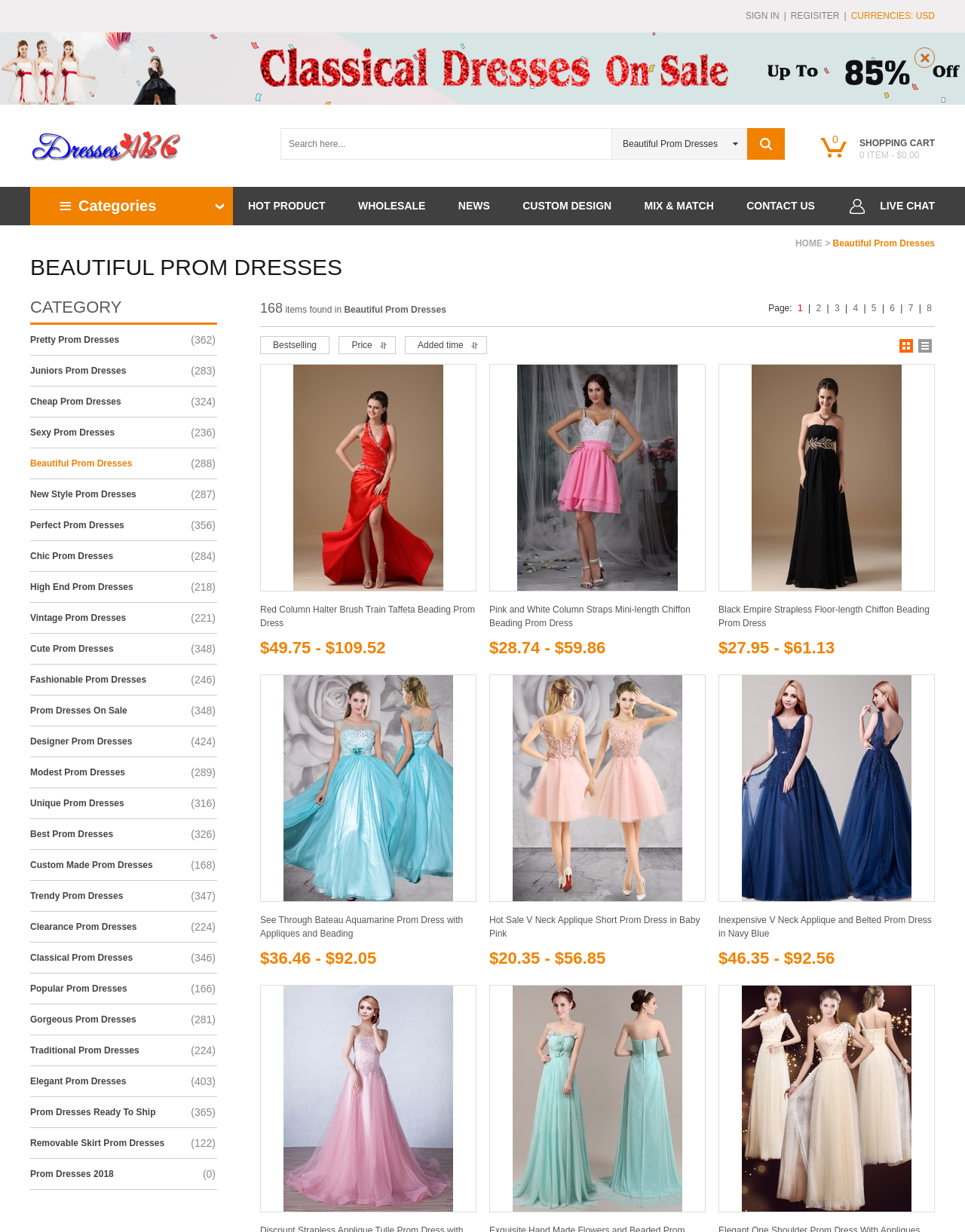Extract the main headline from the webpage and generate its text.

BEAUTIFUL PROM DRESSES